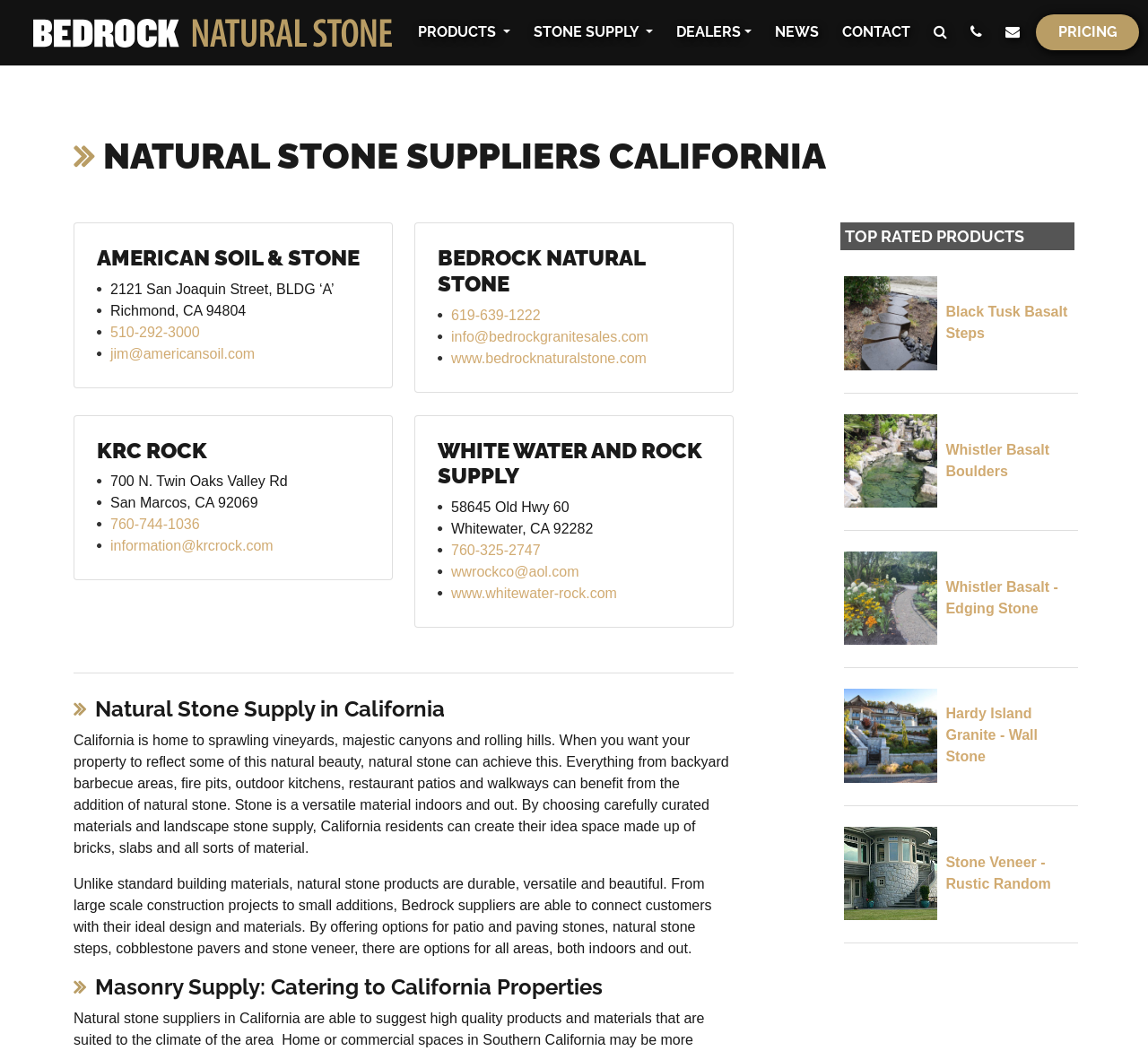Answer the question below using just one word or a short phrase: 
What types of products are offered by Bedrock suppliers?

Patio and paving stones, natural stone steps, cobblestone pavers, and stone veneer